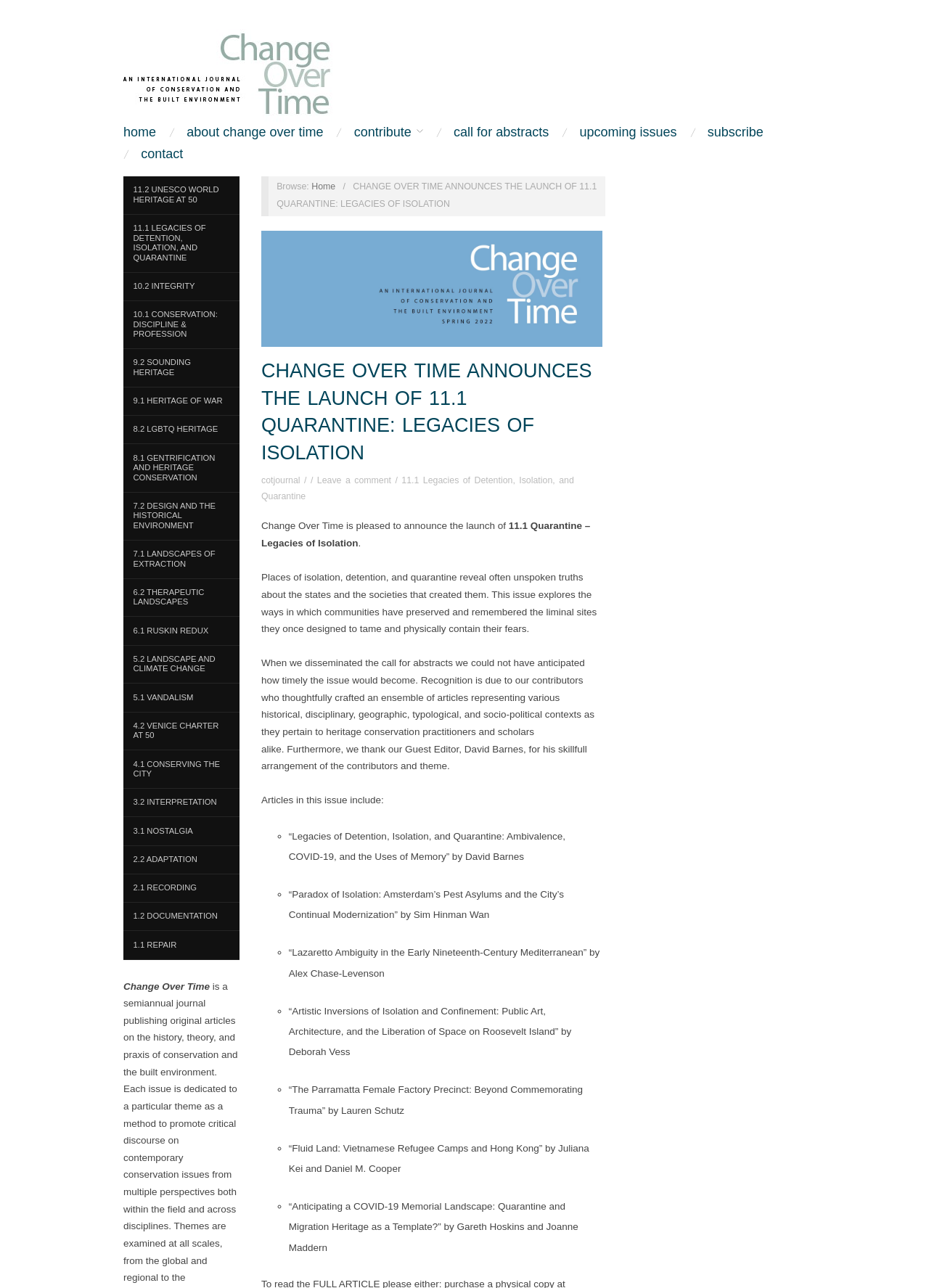Identify the bounding box coordinates of the clickable region required to complete the instruction: "Browse the '11.1 Legacies of Detention, Isolation, and Quarantine' issue". The coordinates should be given as four float numbers within the range of 0 and 1, i.e., [left, top, right, bottom].

[0.133, 0.167, 0.258, 0.212]